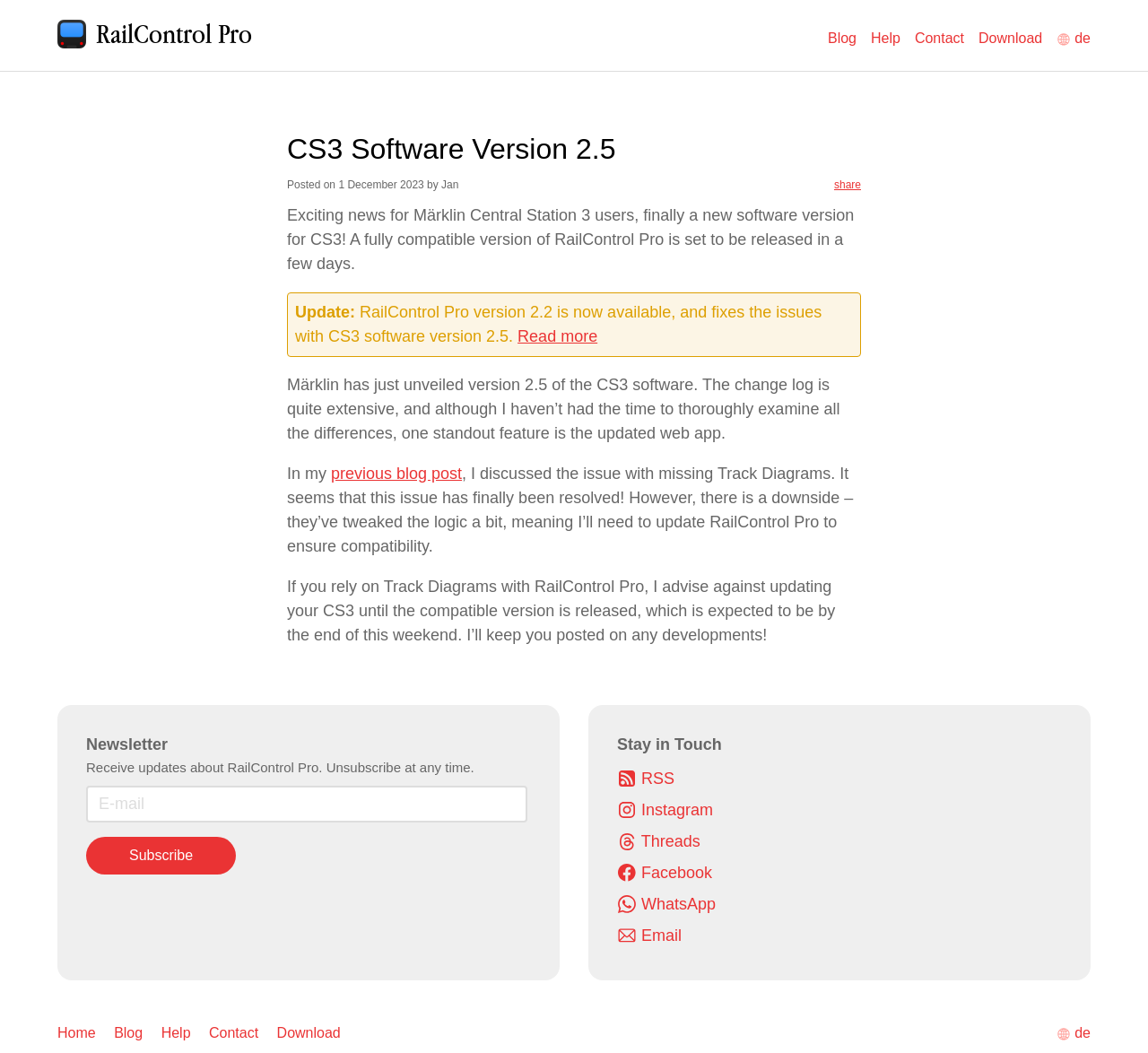What is the issue with Track Diagrams resolved in CS3 version 2.5?
From the image, provide a succinct answer in one word or a short phrase.

Missing Track Diagrams